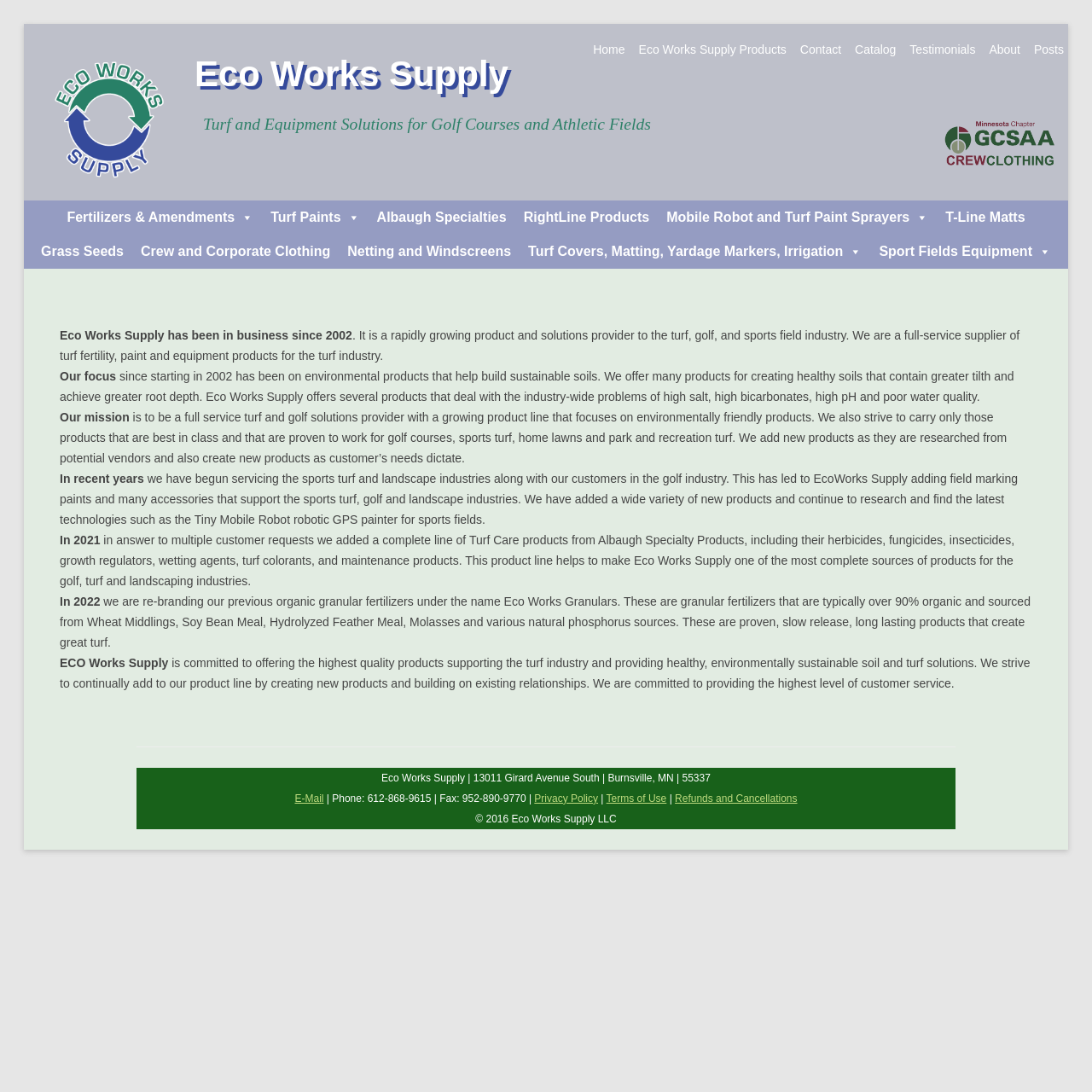Pinpoint the bounding box coordinates of the element to be clicked to execute the instruction: "Read Privacy Policy".

[0.489, 0.726, 0.548, 0.737]